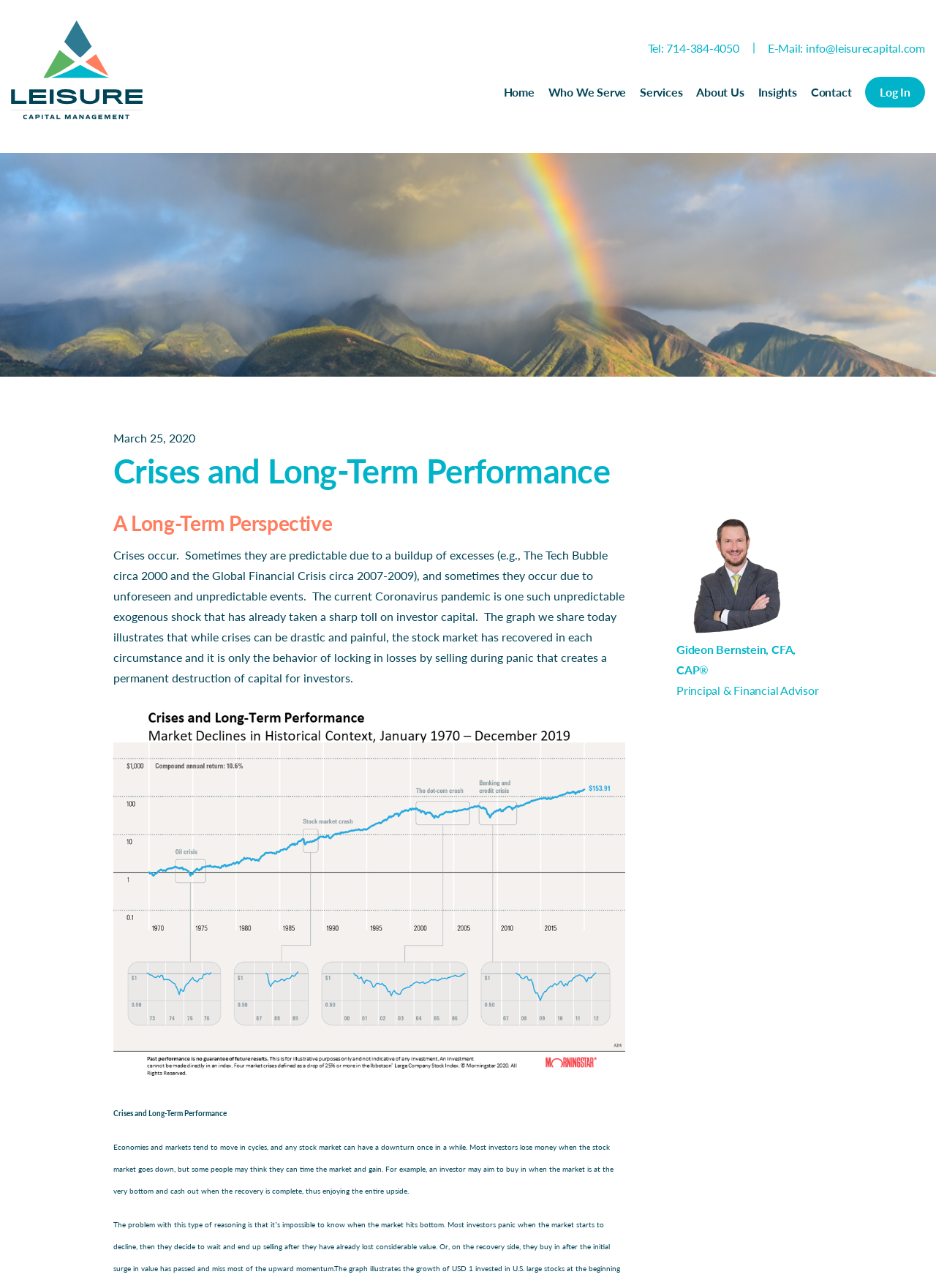What is the email address to contact?
Refer to the screenshot and respond with a concise word or phrase.

info@leisurecapital.com